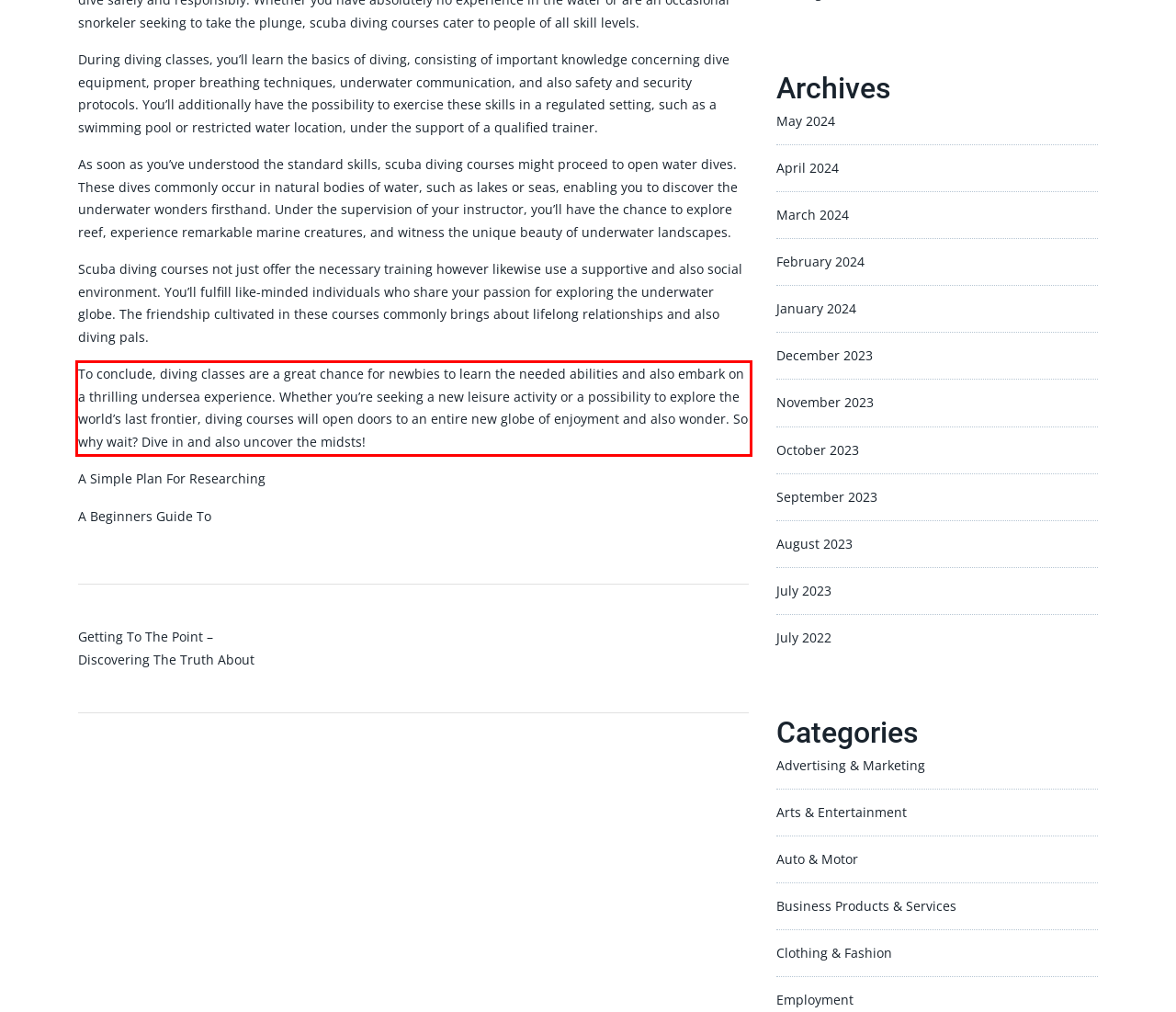The screenshot you have been given contains a UI element surrounded by a red rectangle. Use OCR to read and extract the text inside this red rectangle.

To conclude, diving classes are a great chance for newbies to learn the needed abilities and also embark on a thrilling undersea experience. Whether you’re seeking a new leisure activity or a possibility to explore the world’s last frontier, diving courses will open doors to an entire new globe of enjoyment and also wonder. So why wait? Dive in and also uncover the midsts!